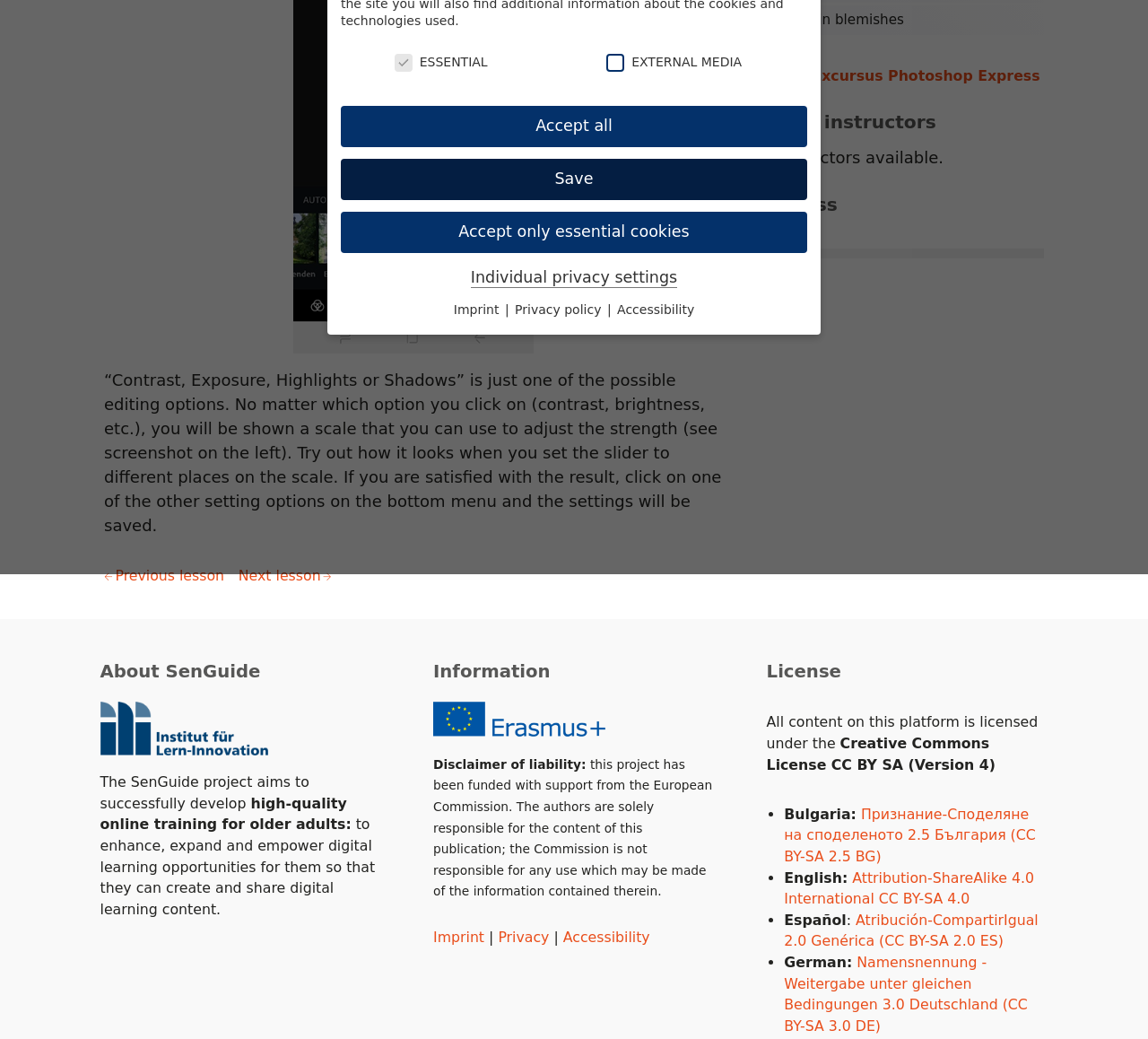Ascertain the bounding box coordinates for the UI element detailed here: "Privacy". The coordinates should be provided as [left, top, right, bottom] with each value being a float between 0 and 1.

[0.434, 0.893, 0.478, 0.91]